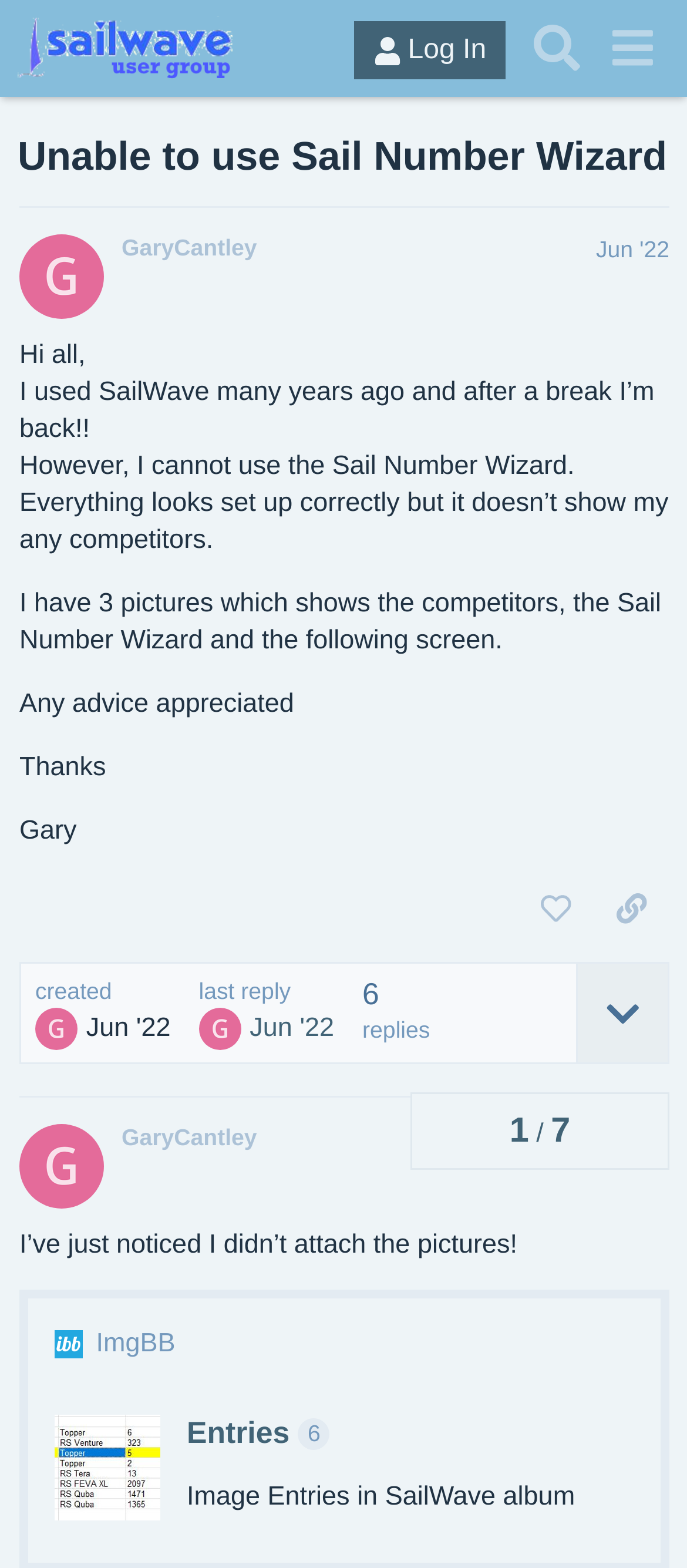Determine the bounding box coordinates of the clickable element to achieve the following action: 'Expand topic details'. Provide the coordinates as four float values between 0 and 1, formatted as [left, top, right, bottom].

[0.838, 0.614, 0.972, 0.678]